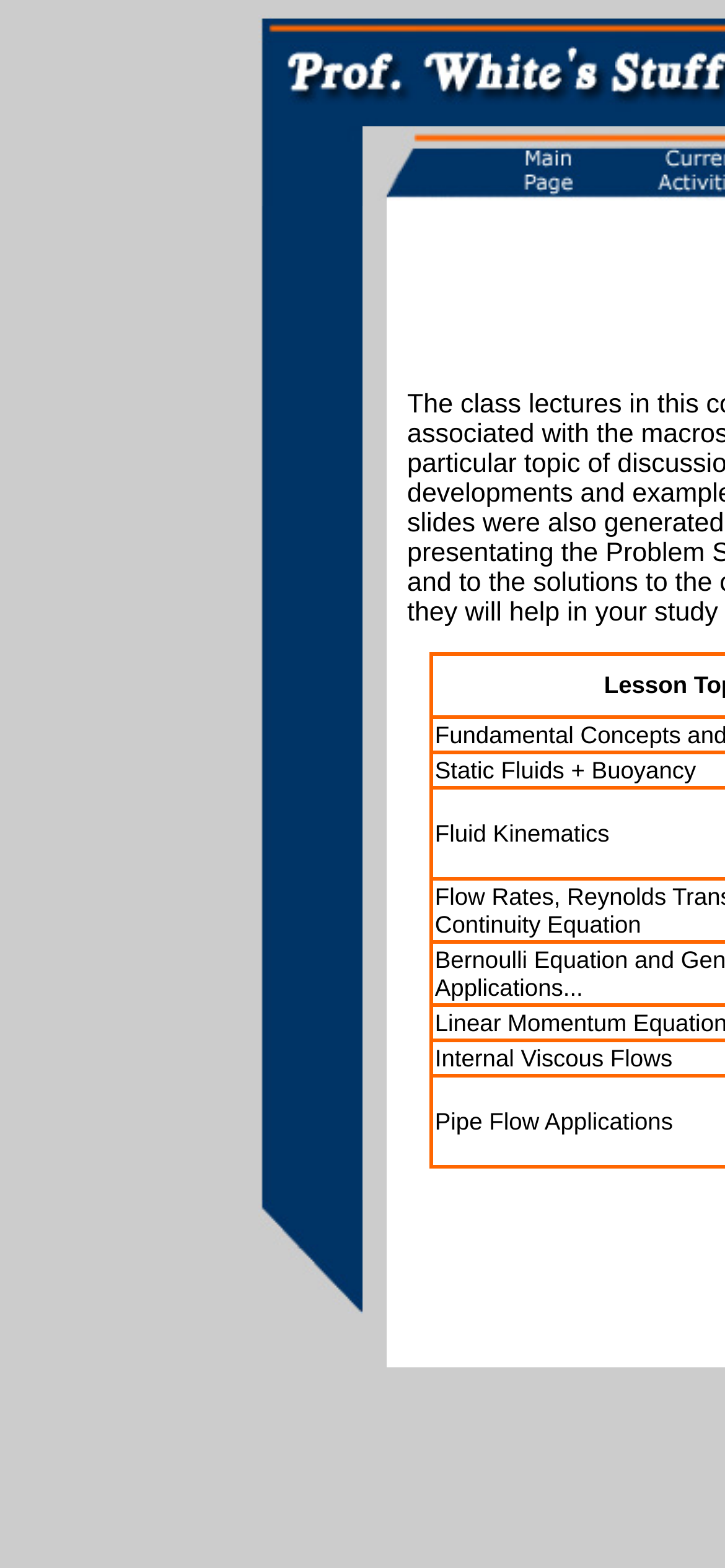How many images are on the top row?
Based on the screenshot, provide a one-word or short-phrase response.

3